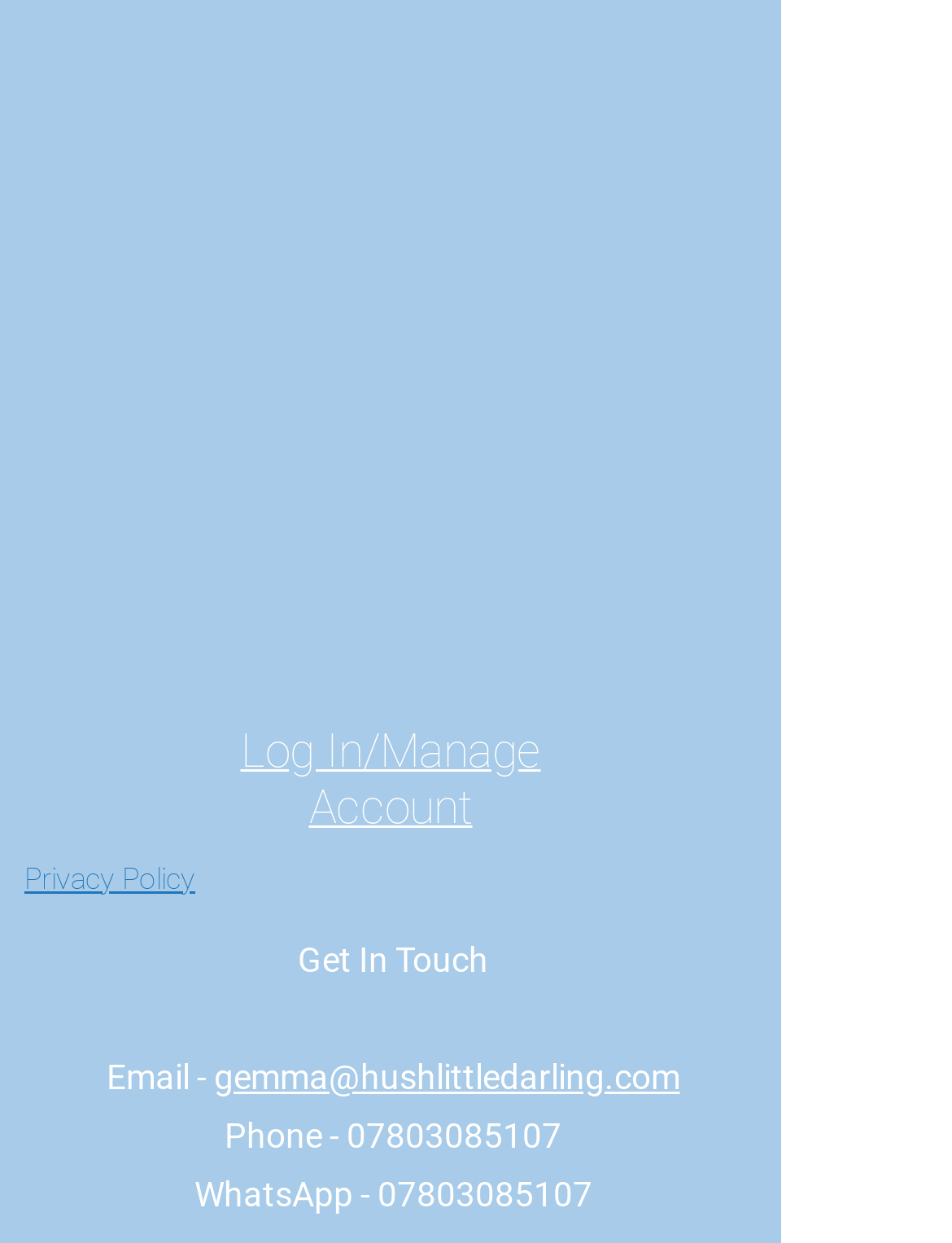Determine the bounding box coordinates of the region to click in order to accomplish the following instruction: "View 'For Sale / Wanted' page". Provide the coordinates as four float numbers between 0 and 1, specifically [left, top, right, bottom].

None